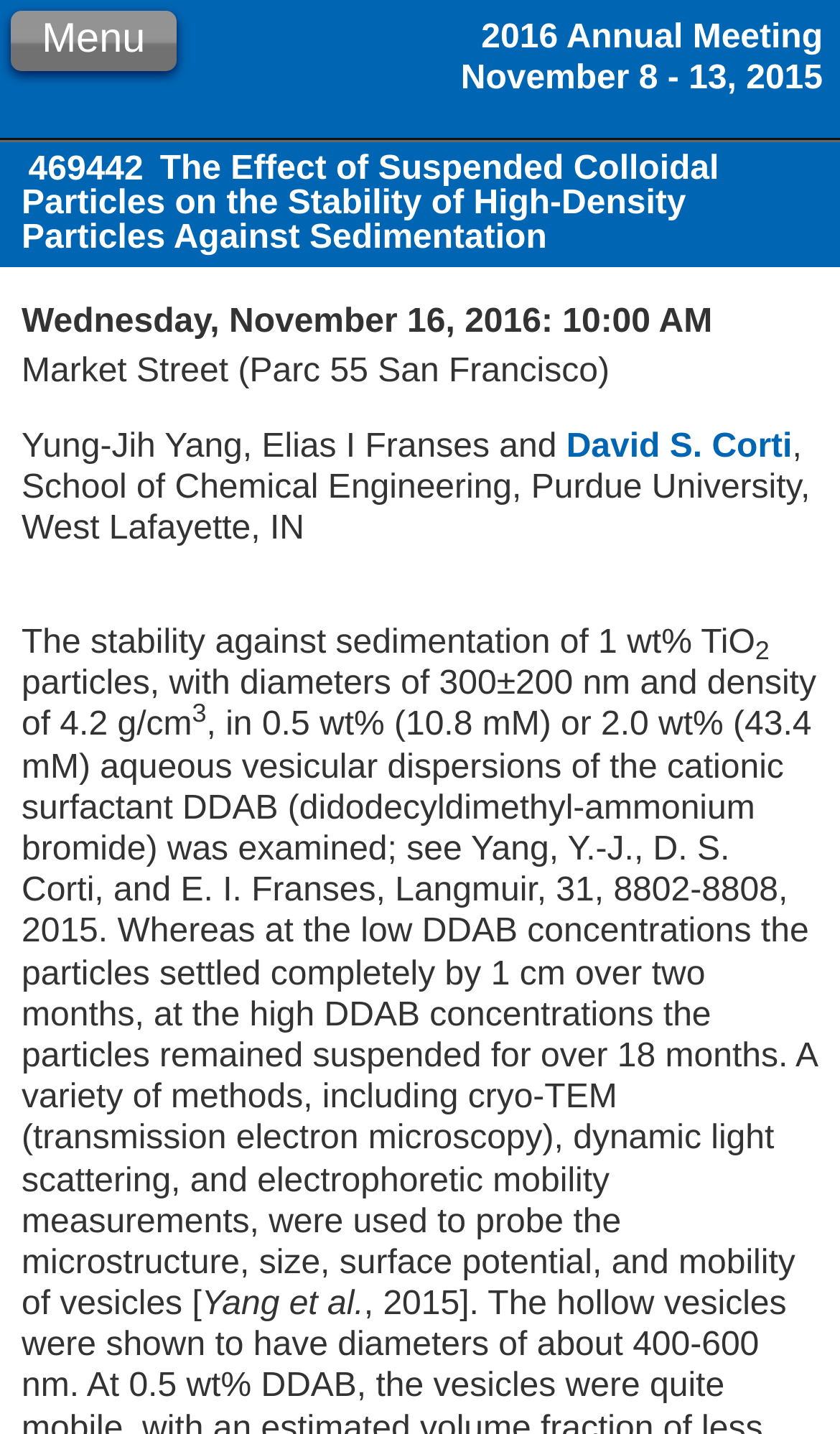Answer the question with a brief word or phrase:
What is the density of the TiO2 particles?

4.2 g/cm